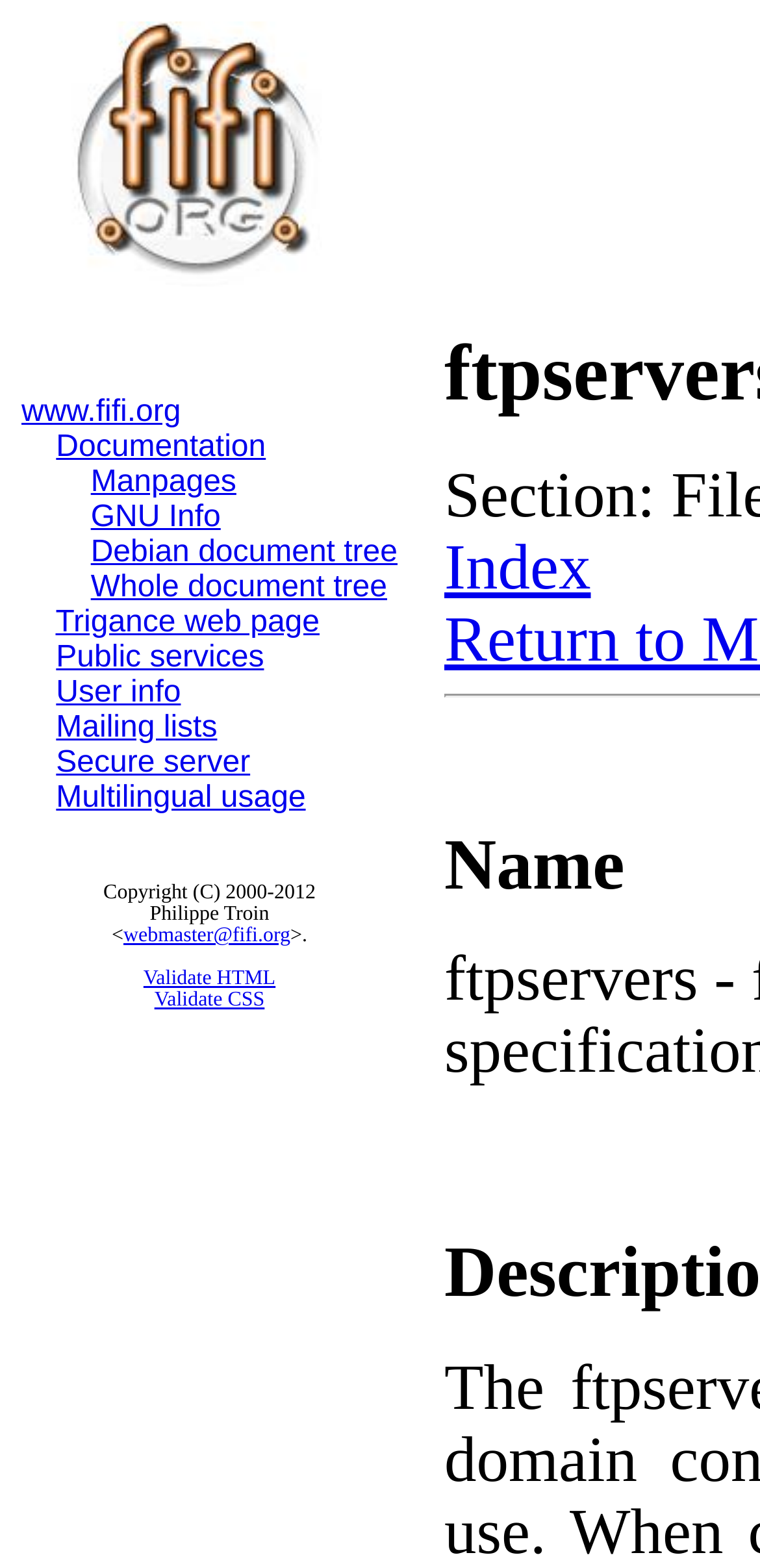Determine the bounding box coordinates of the element's region needed to click to follow the instruction: "Access the Trigance web page". Provide these coordinates as four float numbers between 0 and 1, formatted as [left, top, right, bottom].

[0.073, 0.386, 0.421, 0.408]